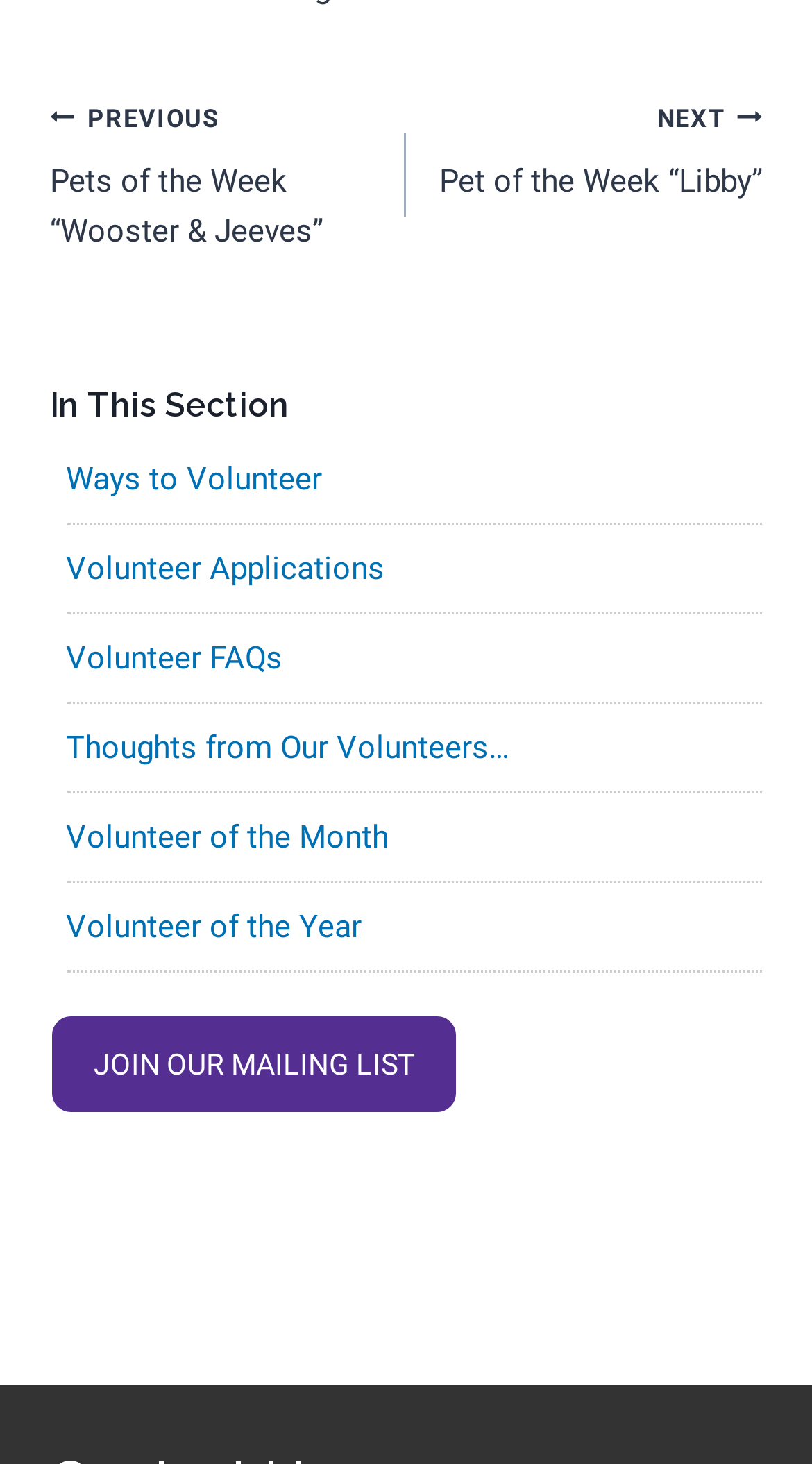Please identify the coordinates of the bounding box that should be clicked to fulfill this instruction: "Navigate to previous post".

[0.062, 0.063, 0.5, 0.176]